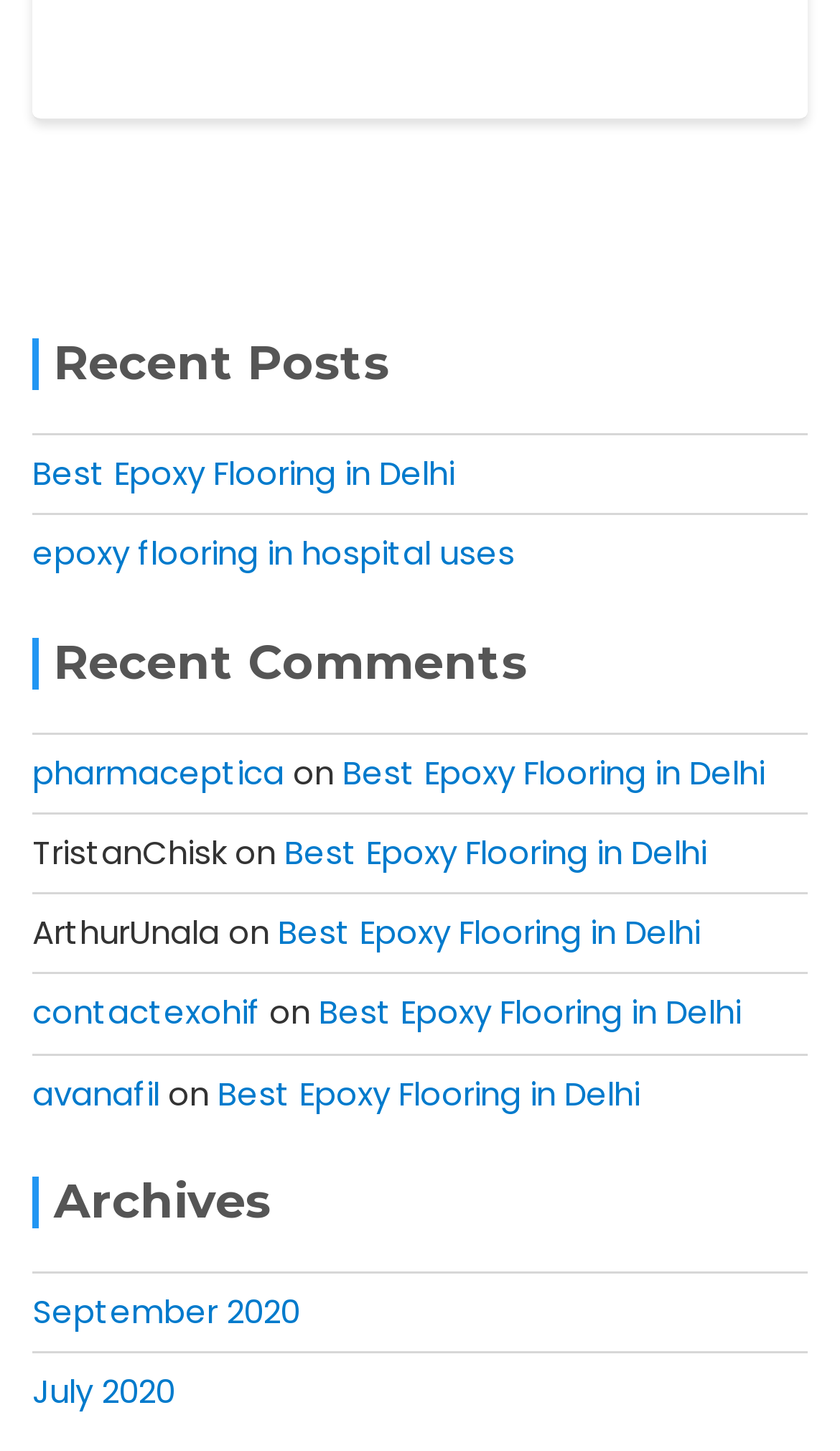Please specify the bounding box coordinates of the clickable region to carry out the following instruction: "view September 2020 archives". The coordinates should be four float numbers between 0 and 1, in the format [left, top, right, bottom].

[0.038, 0.888, 0.356, 0.92]